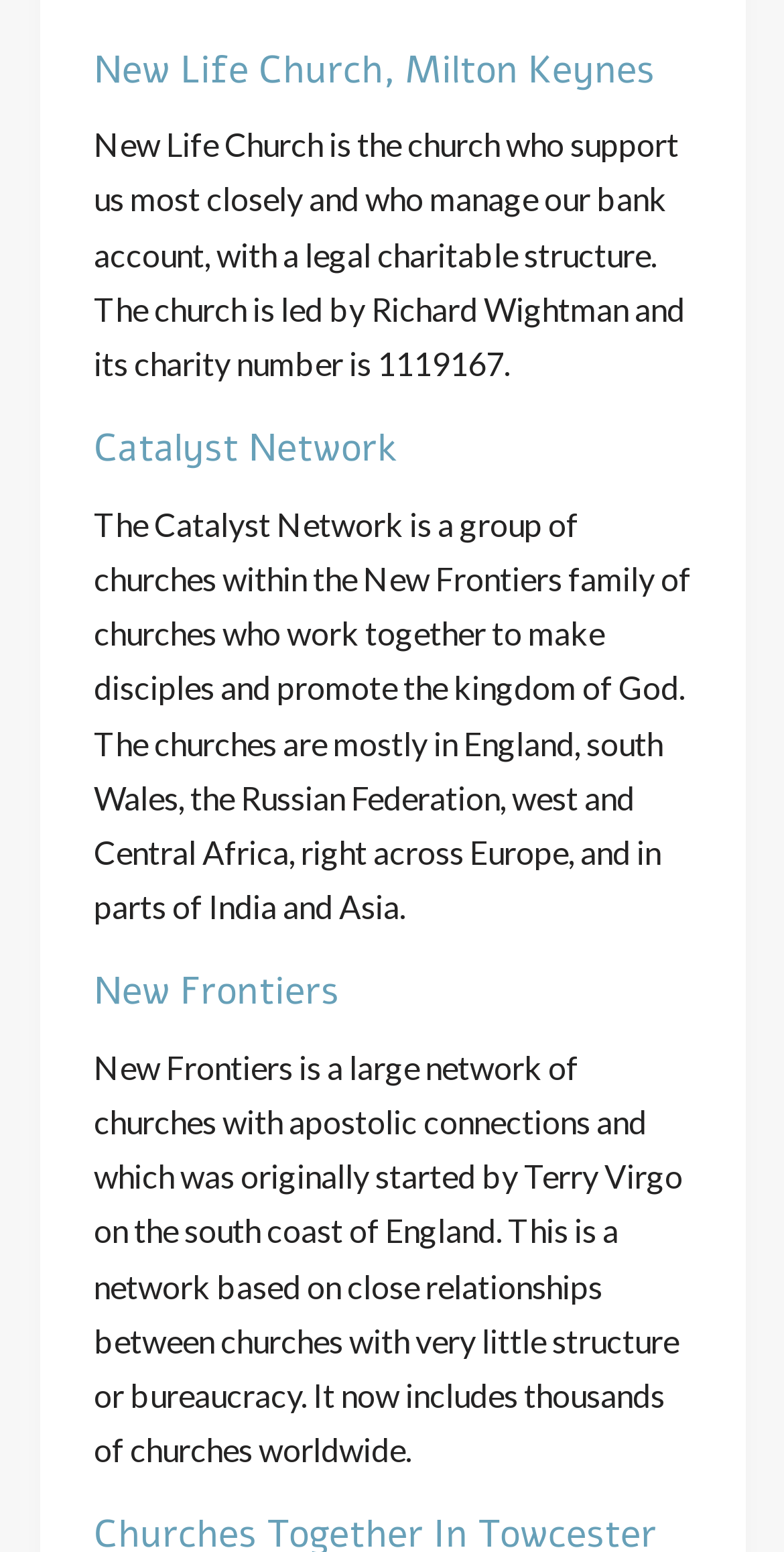Answer the question with a single word or phrase: 
What is the name of the person who started New Frontiers?

Terry Virgo